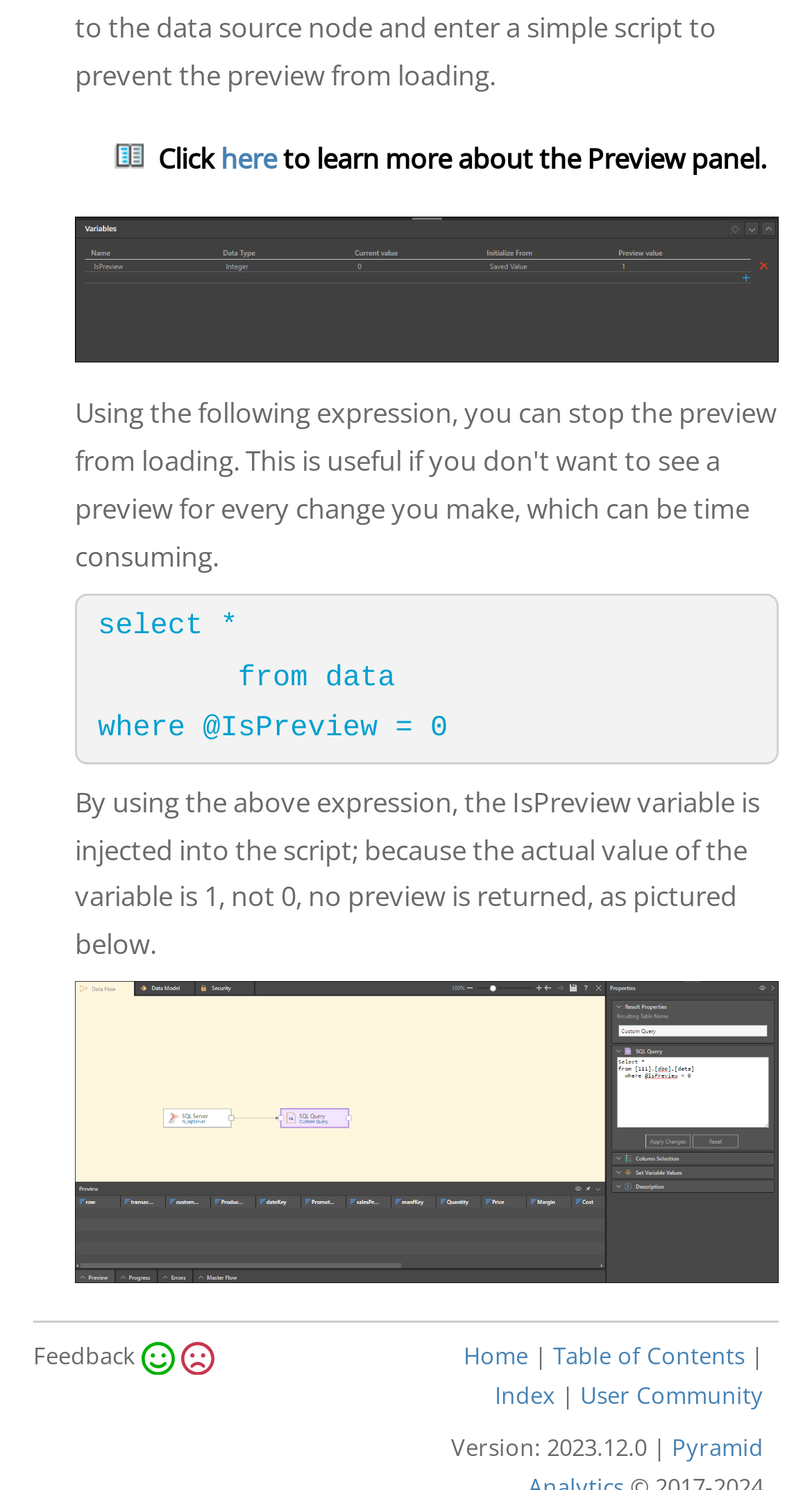Please respond in a single word or phrase: 
What is the version of the webpage?

2023.12.0